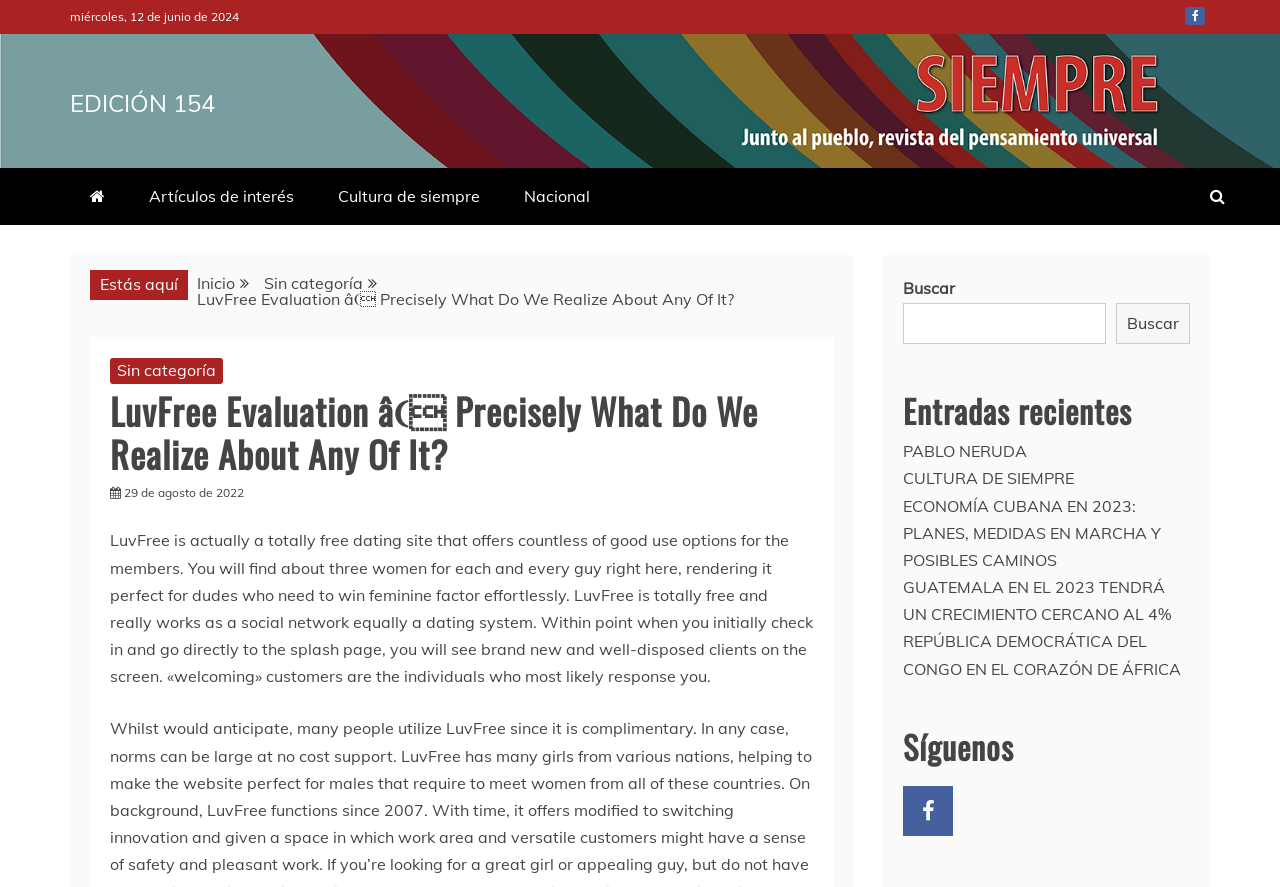What is the date displayed on the webpage?
Could you answer the question with a detailed and thorough explanation?

I found the date 'miércoles, 12 de junio de 2024' at the top of the webpage, which corresponds to June 12, 2024.